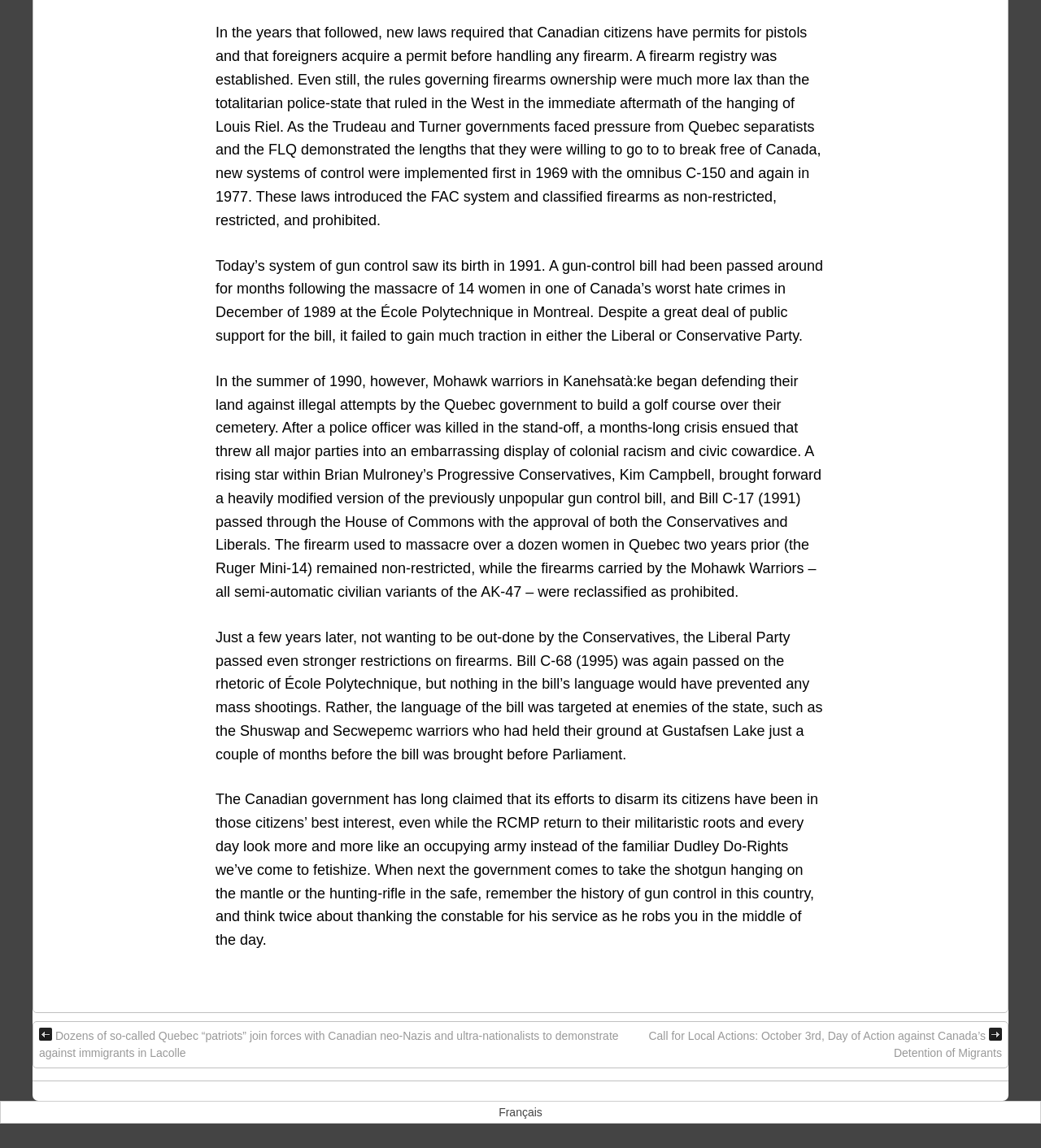What language option is available on the webpage?
Answer with a single word or phrase by referring to the visual content.

French